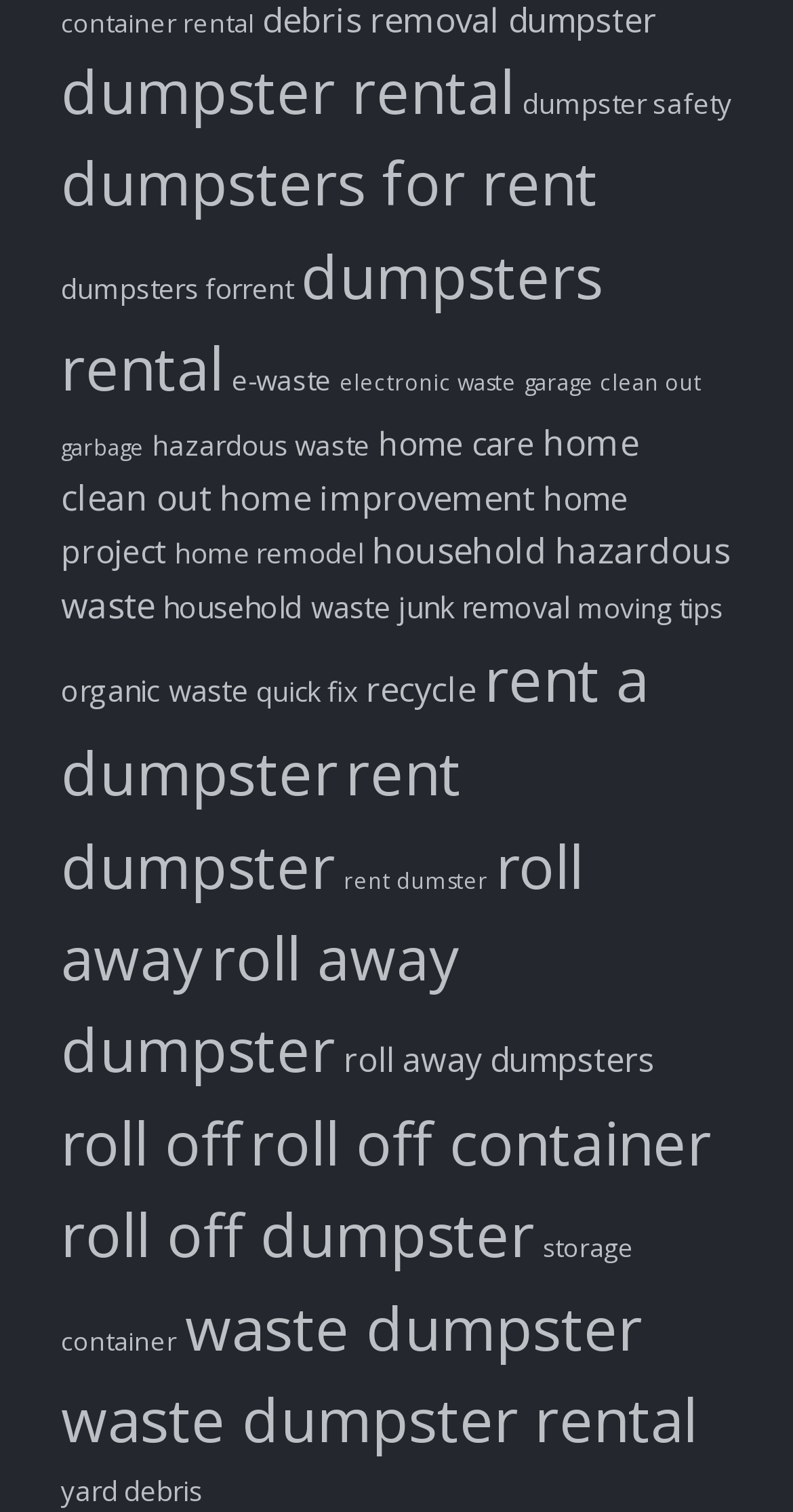Use a single word or phrase to answer the question: How many links are related to 'roll off'?

3 links